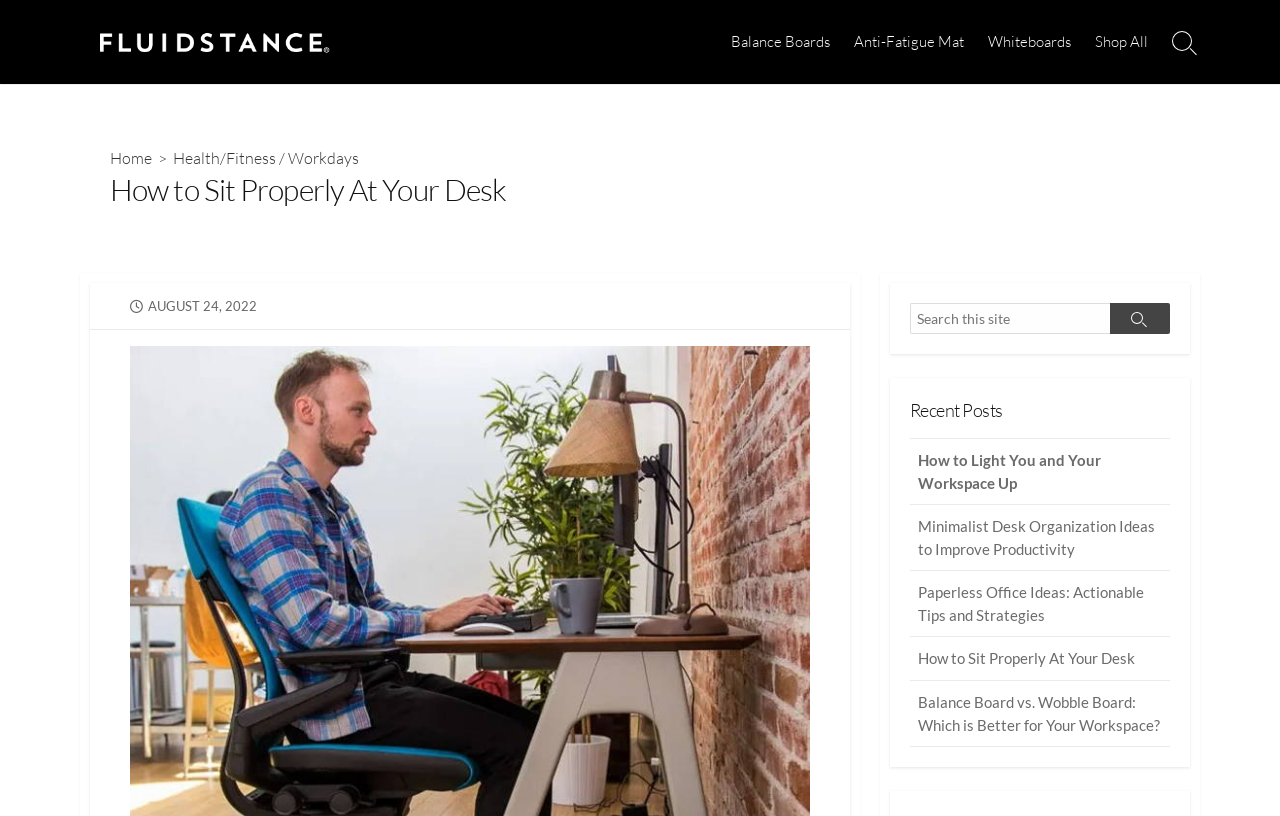Highlight the bounding box coordinates of the element you need to click to perform the following instruction: "Click the 'Search Toggle' button."

[0.906, 0.0, 0.945, 0.103]